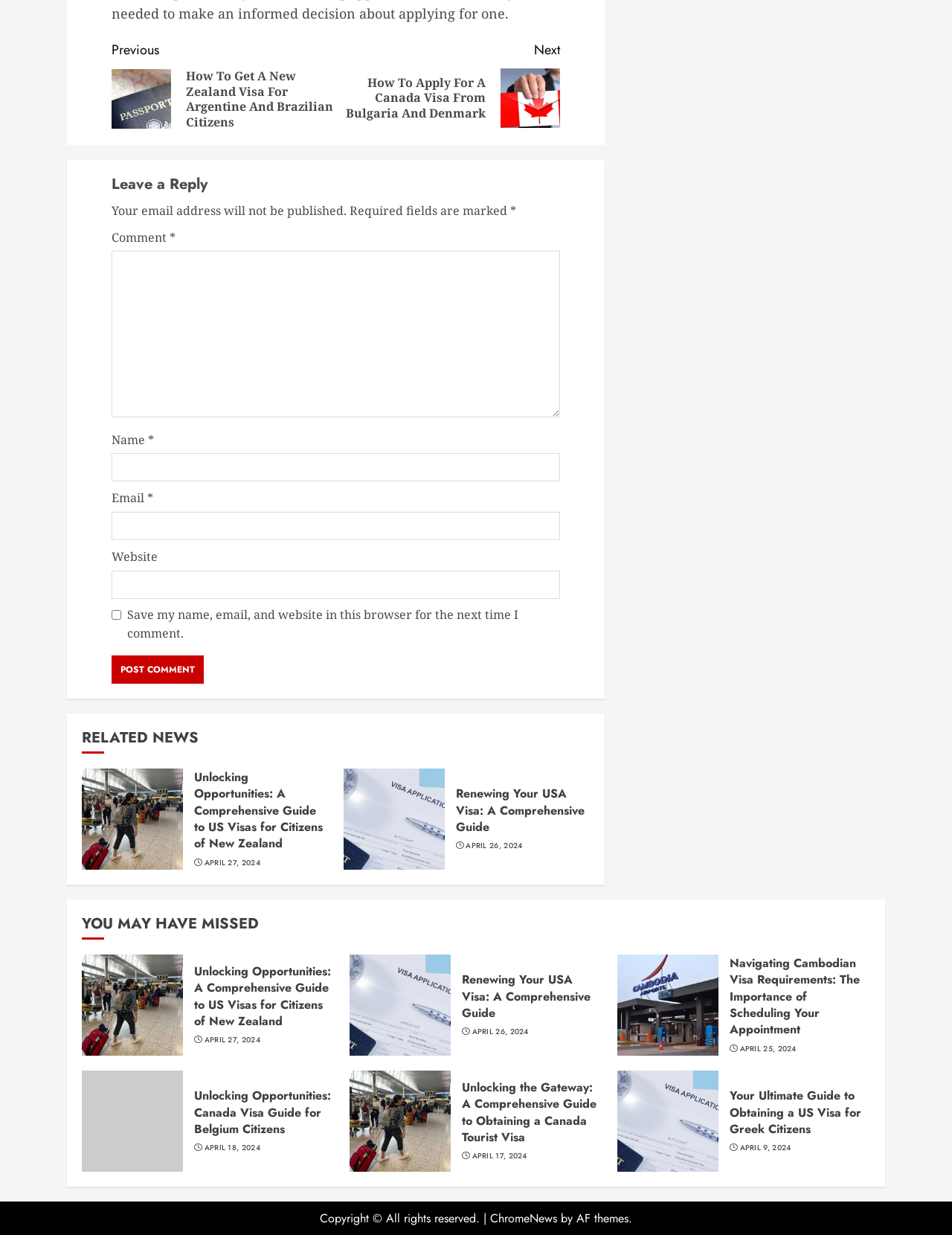Determine the bounding box coordinates for the clickable element required to fulfill the instruction: "Click the 'Previous post' link". Provide the coordinates as four float numbers between 0 and 1, i.e., [left, top, right, bottom].

[0.117, 0.032, 0.353, 0.105]